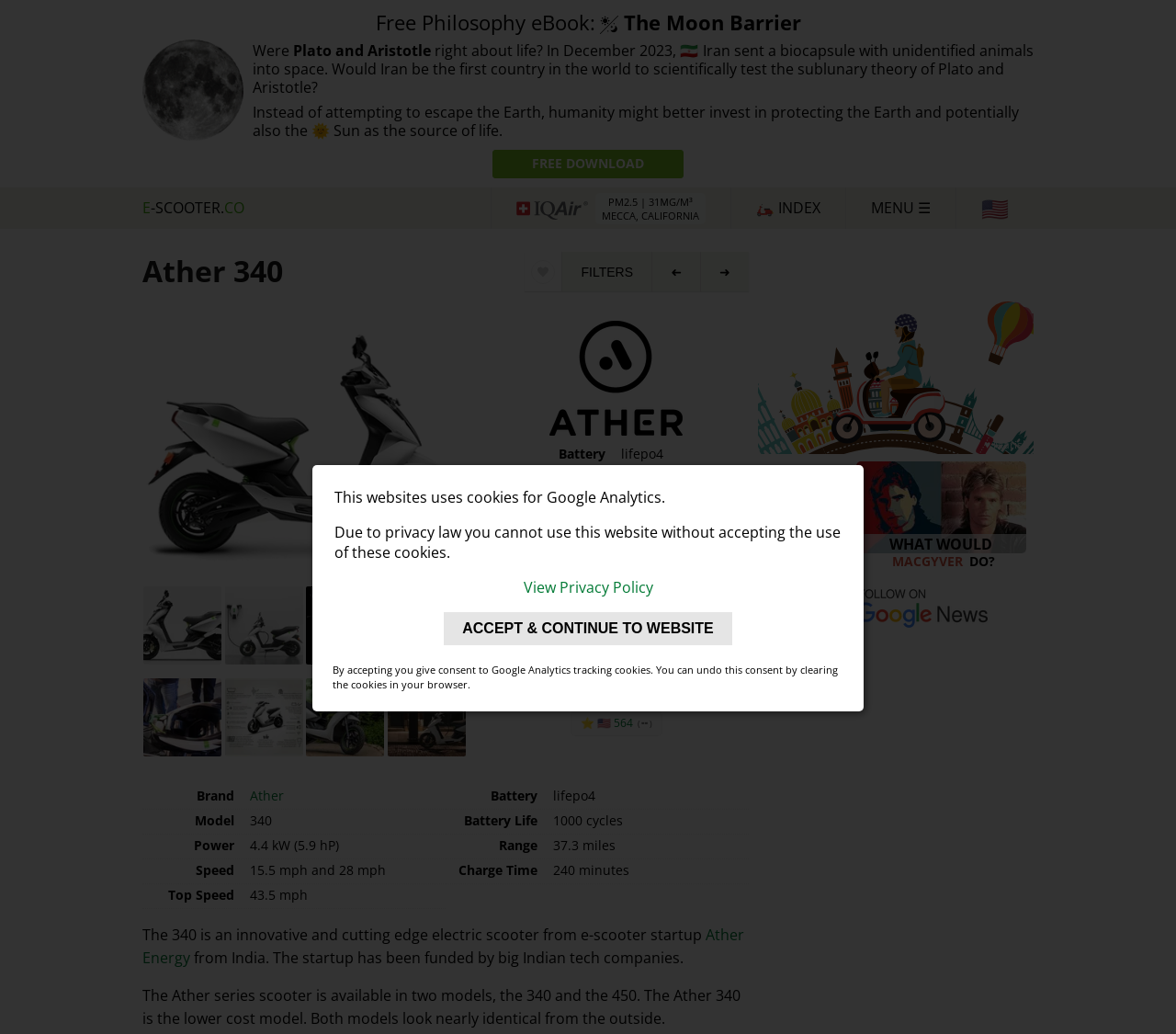Examine the image carefully and respond to the question with a detailed answer: 
Where is the Ather 340 made?

The country of origin of the Ather 340 can be found in the specifications section of the webpage, where it is listed as 'made in India'.